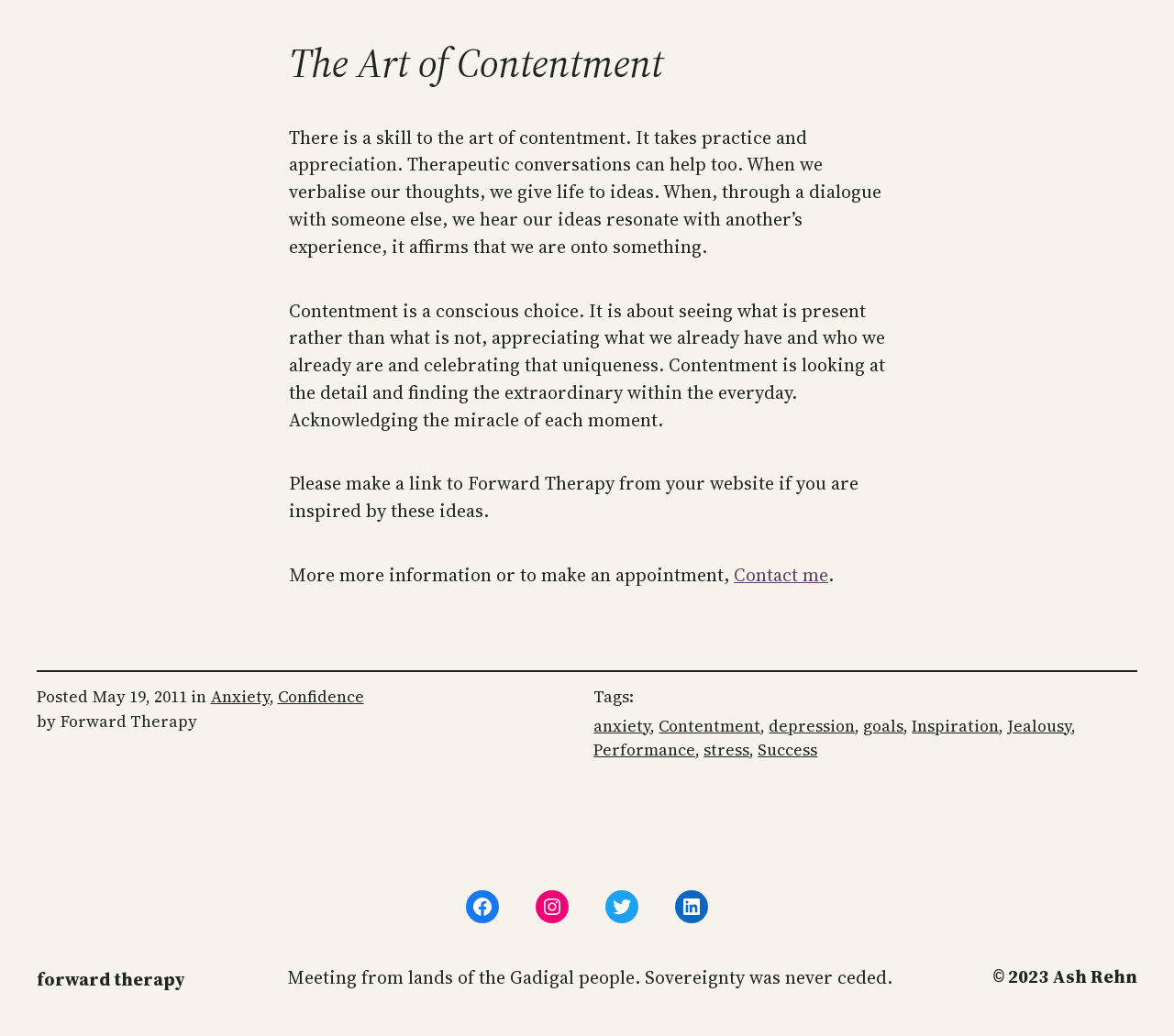Specify the bounding box coordinates of the area to click in order to execute this command: 'Visit the 'Anxiety' category'. The coordinates should consist of four float numbers ranging from 0 to 1, and should be formatted as [left, top, right, bottom].

[0.179, 0.662, 0.229, 0.684]